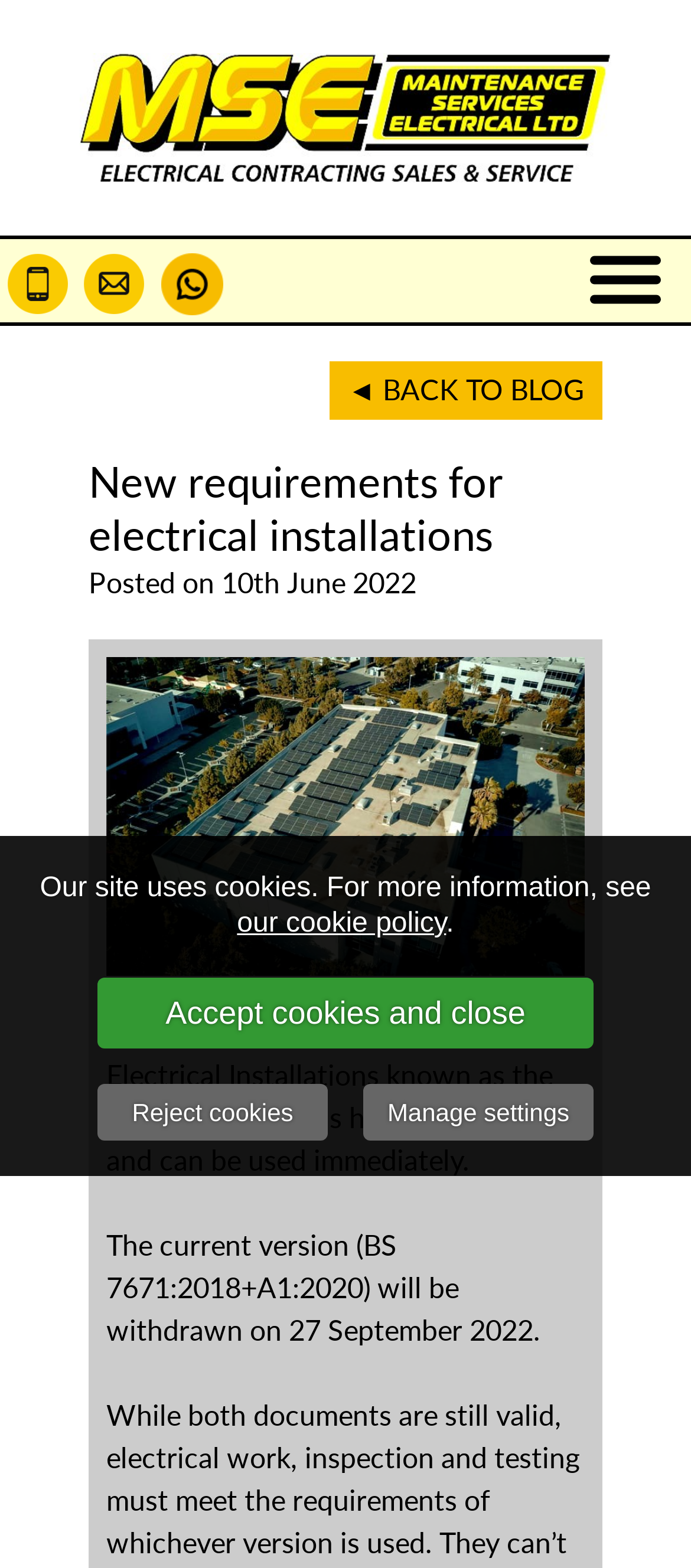Locate the bounding box of the user interface element based on this description: "Manage settings".

[0.526, 0.691, 0.859, 0.727]